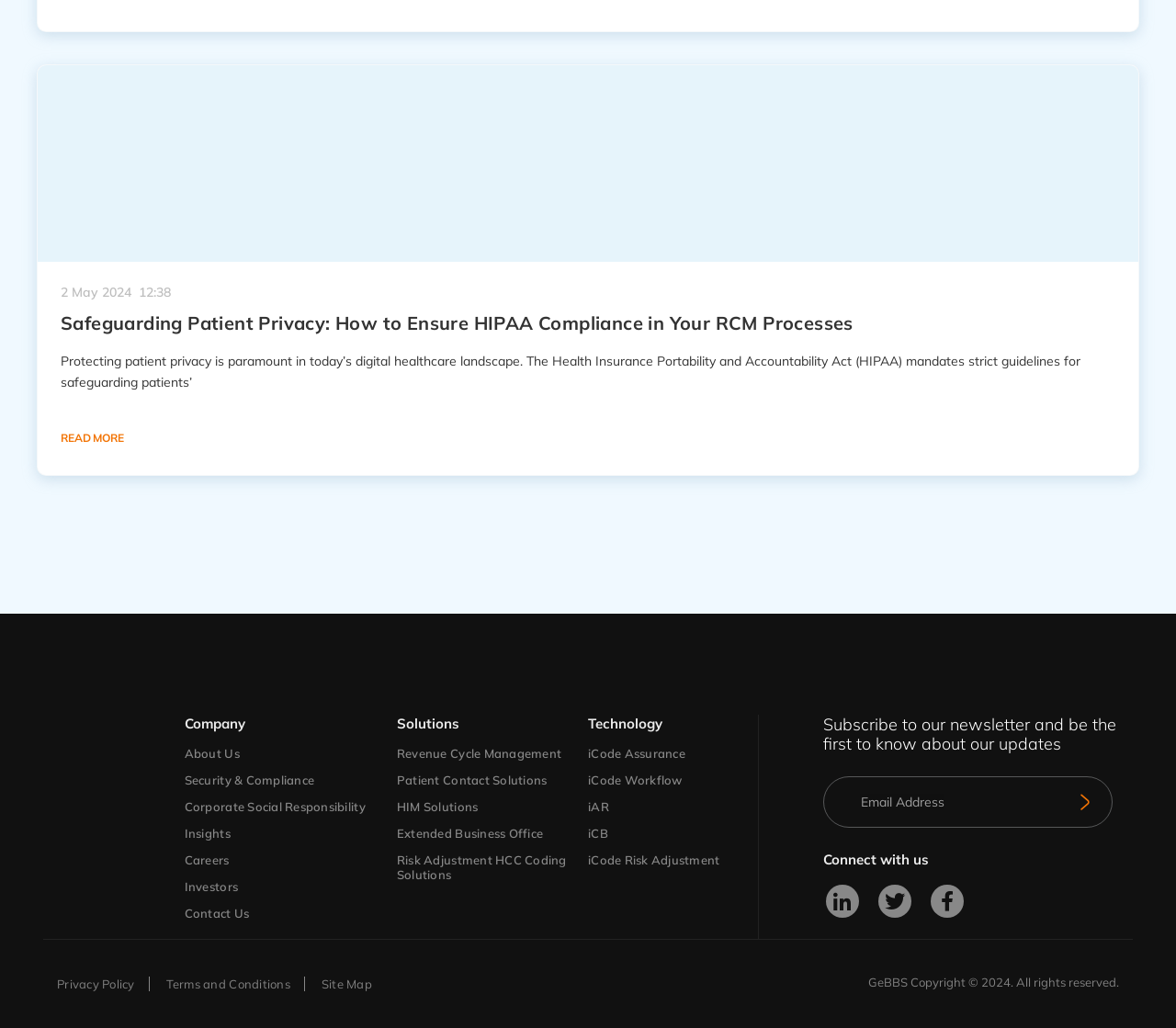Provide a thorough and detailed response to the question by examining the image: 
What is the date of the article?

The date of the article can be found in the time element with the text '2 May 2024' which is located at the top of the article section.